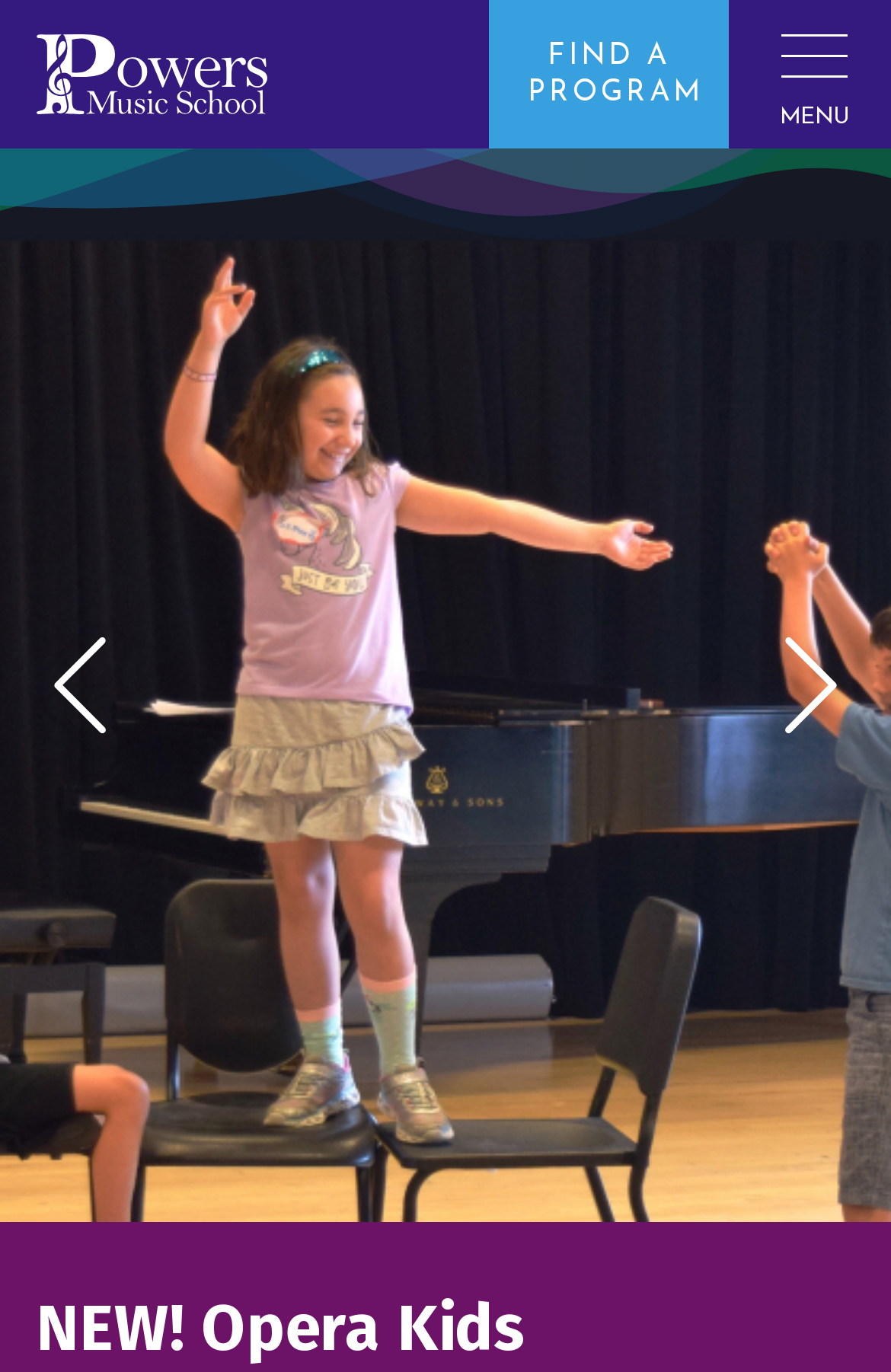Identify the bounding box for the UI element described as: "Menu". The coordinates should be four float numbers between 0 and 1, i.e., [left, top, right, bottom].

[0.875, 0.011, 0.954, 0.097]